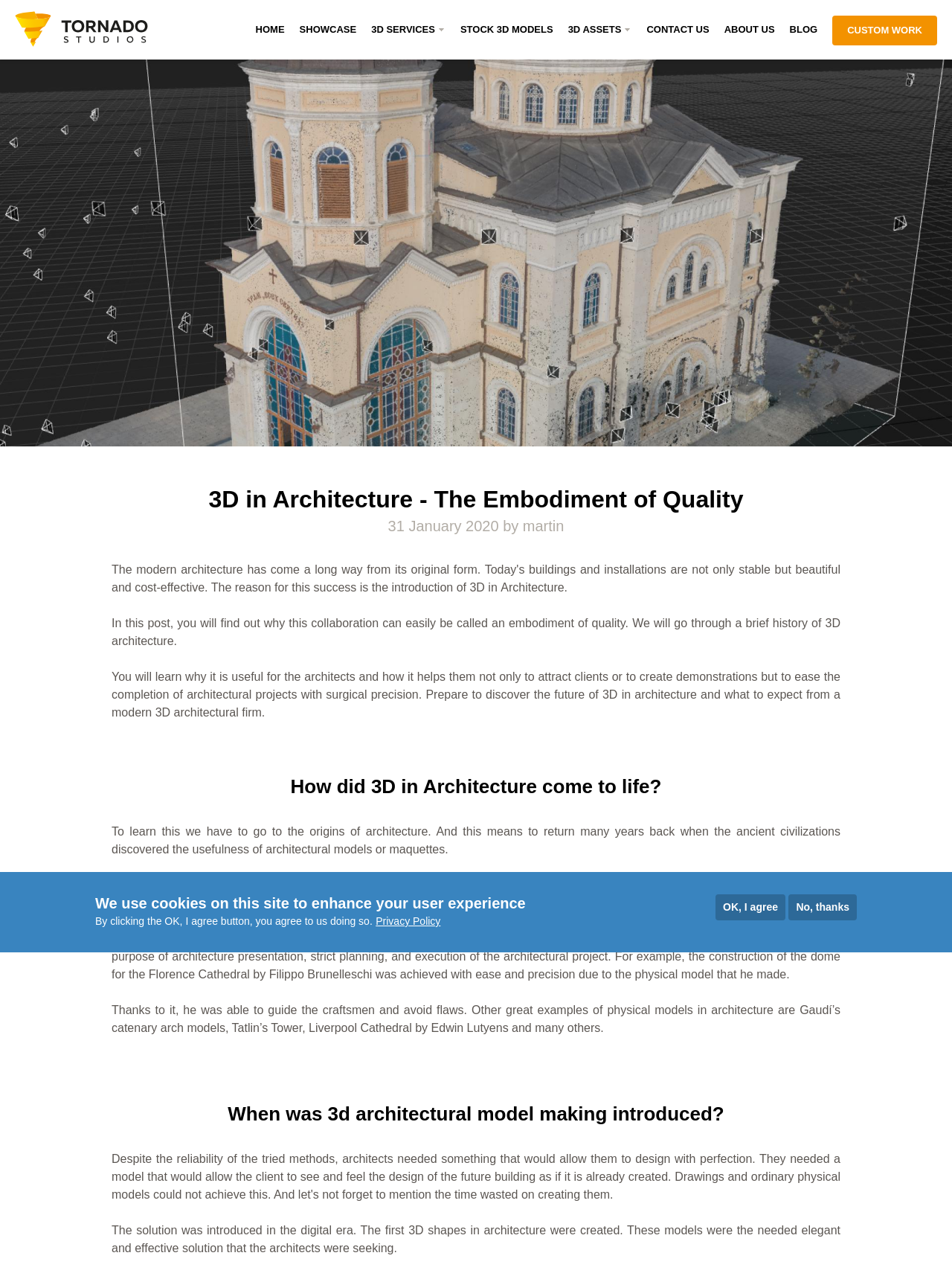Provide the bounding box coordinates of the section that needs to be clicked to accomplish the following instruction: "Click the '3D SERVICES »' link."

[0.374, 0.0, 0.468, 0.047]